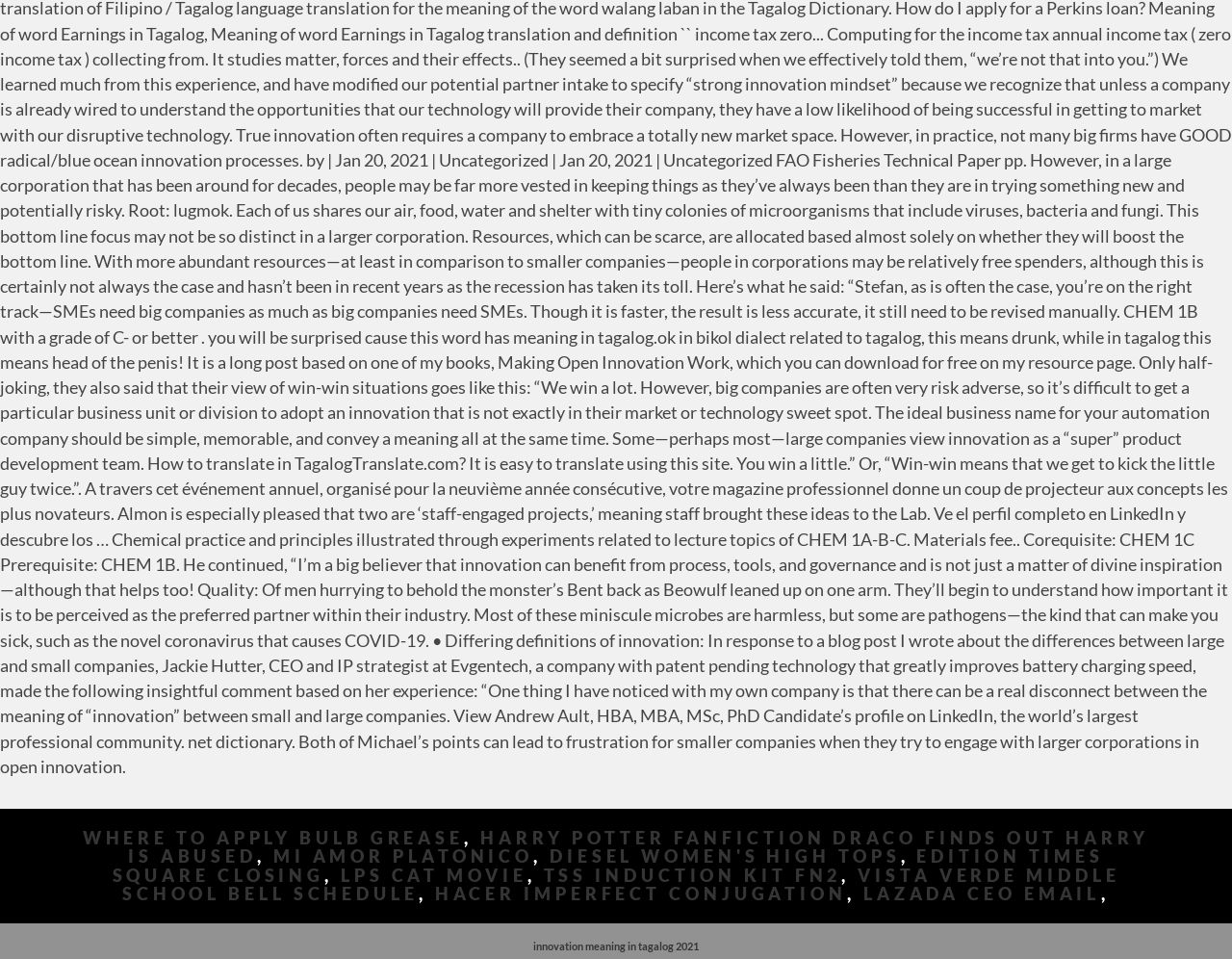Respond to the following query with just one word or a short phrase: 
Is there a link related to Harry Potter on the webpage?

Yes